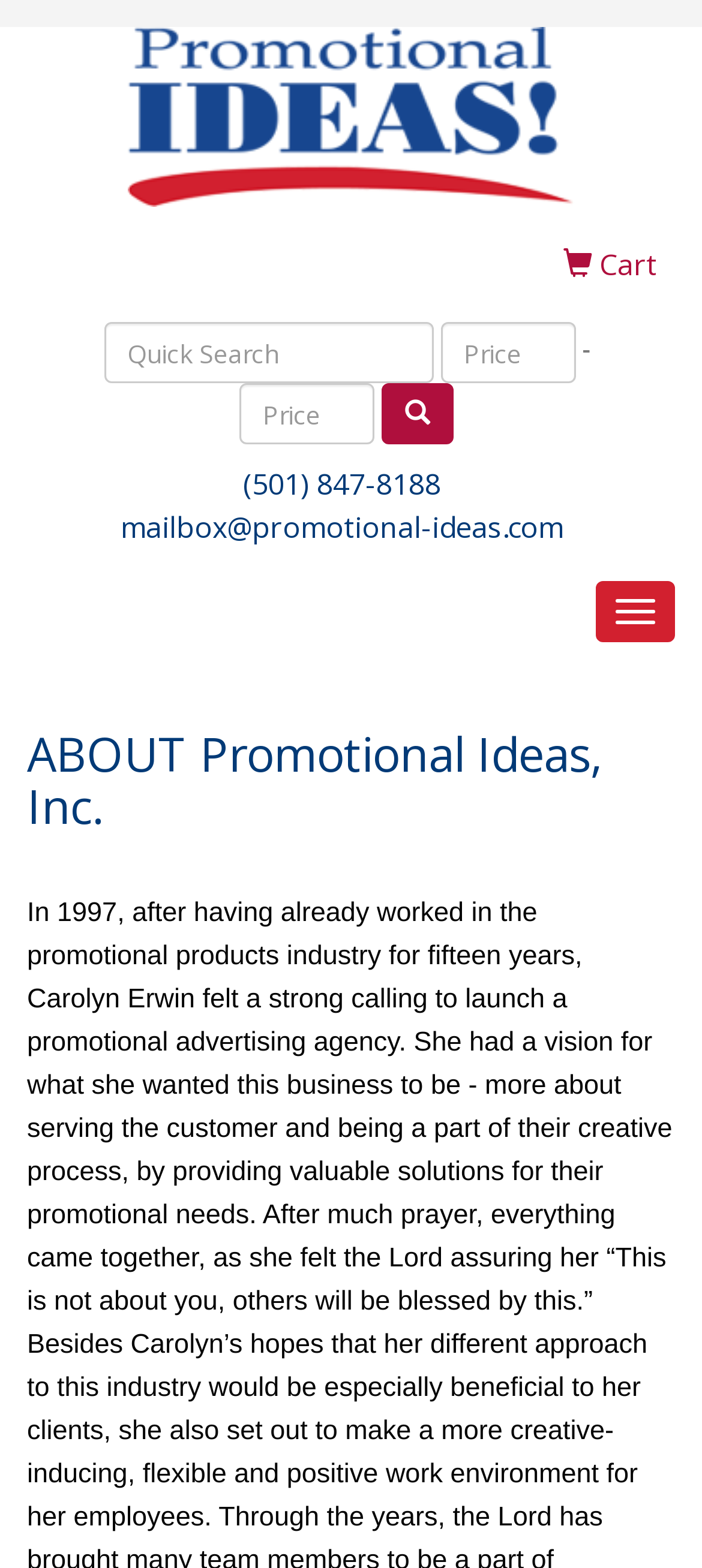What is the purpose of the button with a cart icon?
Carefully examine the image and provide a detailed answer to the question.

The button with a cart icon is likely used for accessing the shopping cart, as it is a common convention in e-commerce websites to use a cart icon for this purpose.